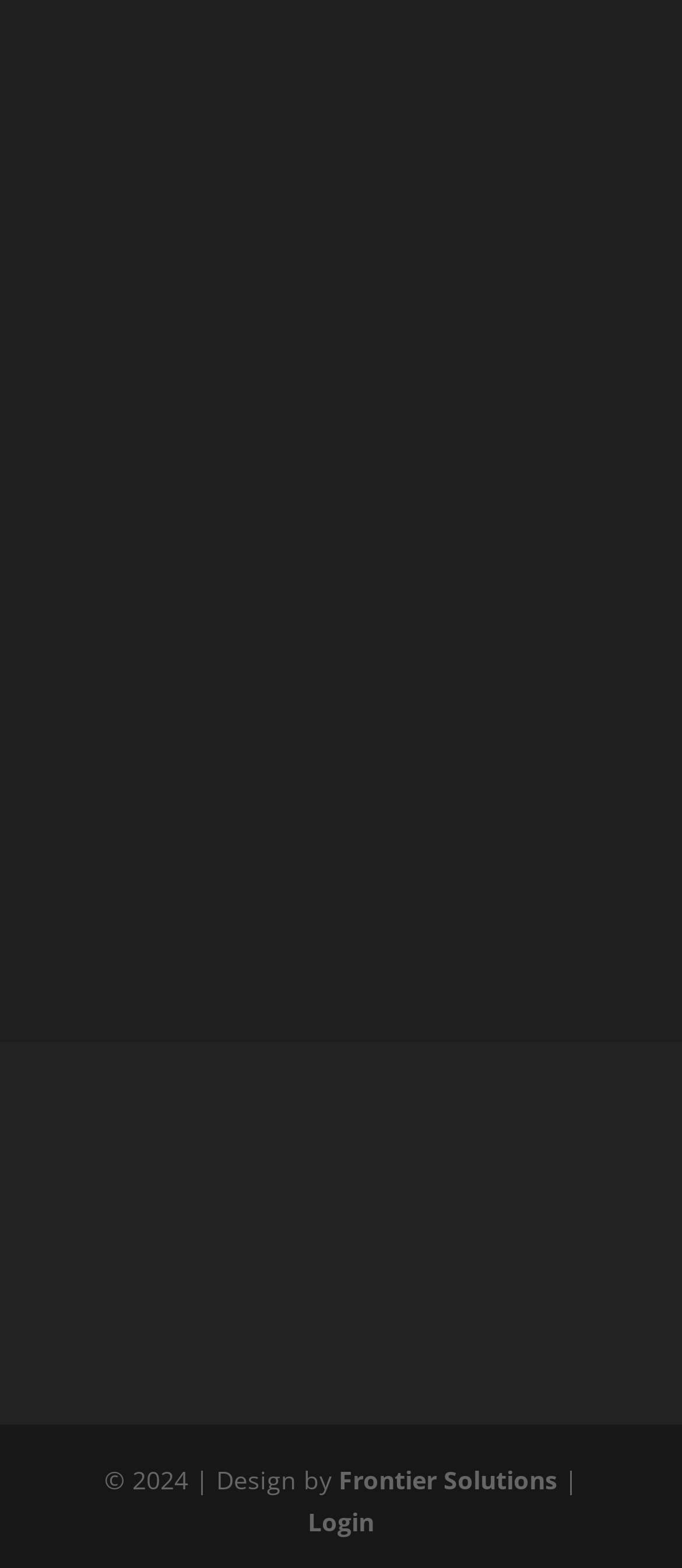Determine the bounding box coordinates of the region I should click to achieve the following instruction: "Call the phone number". Ensure the bounding box coordinates are four float numbers between 0 and 1, i.e., [left, top, right, bottom].

[0.1, 0.013, 0.9, 0.044]